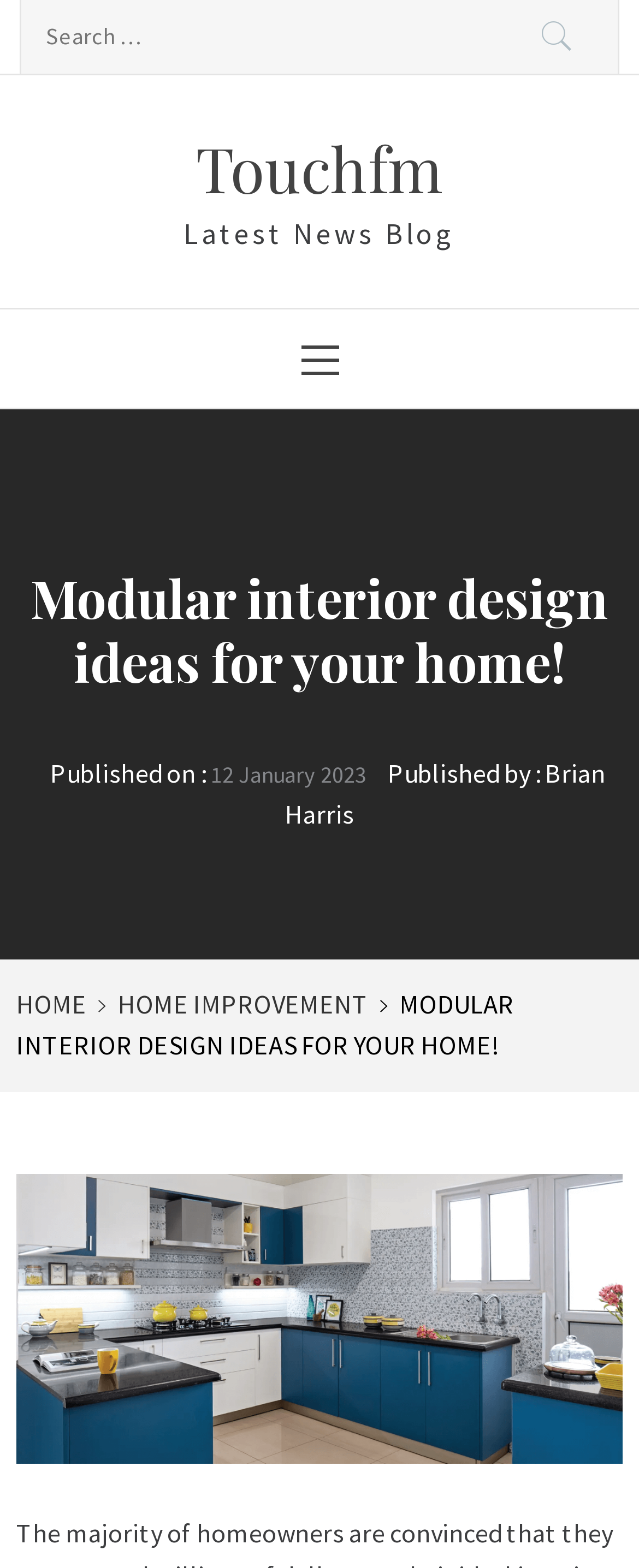Determine the bounding box coordinates for the clickable element required to fulfill the instruction: "Search for modular interior design ideas". Provide the coordinates as four float numbers between 0 and 1, i.e., [left, top, right, bottom].

[0.033, 0.0, 0.967, 0.047]